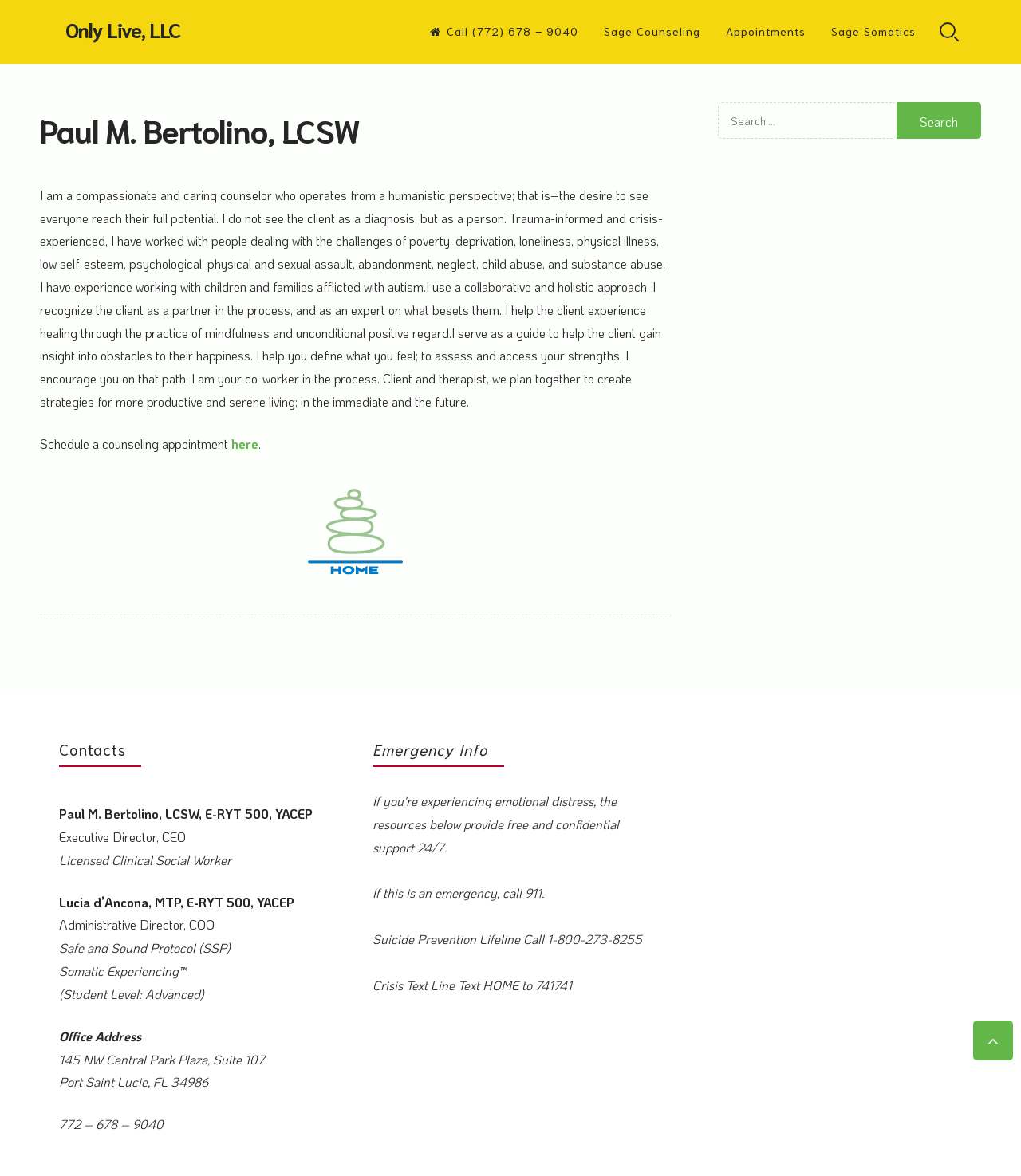Specify the bounding box coordinates of the area to click in order to execute this command: 'Go back to home page'. The coordinates should consist of four float numbers ranging from 0 to 1, and should be formatted as [left, top, right, bottom].

[0.298, 0.473, 0.398, 0.487]